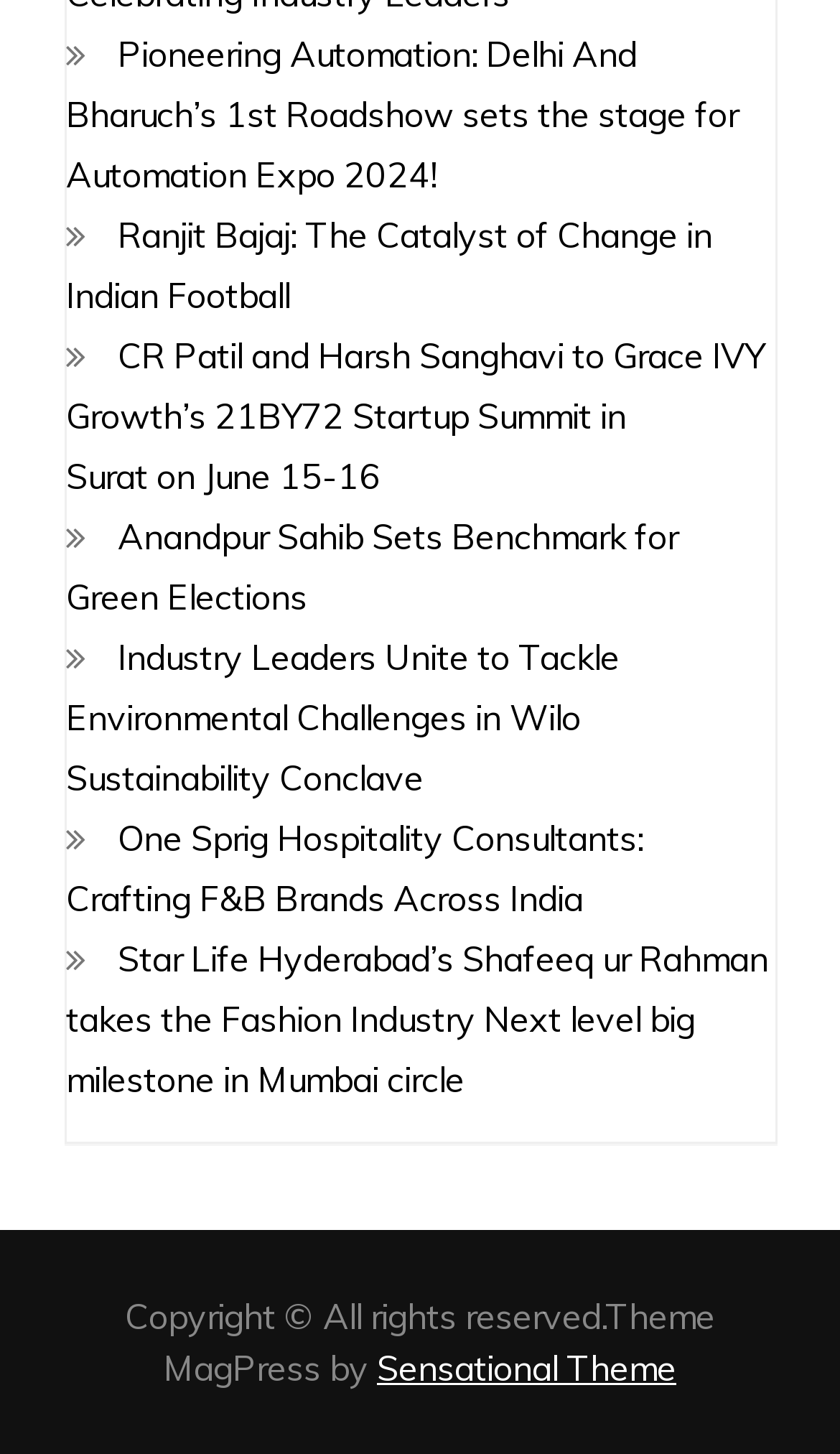Give a one-word or phrase response to the following question: What is the theme of the webpage?

MagPress